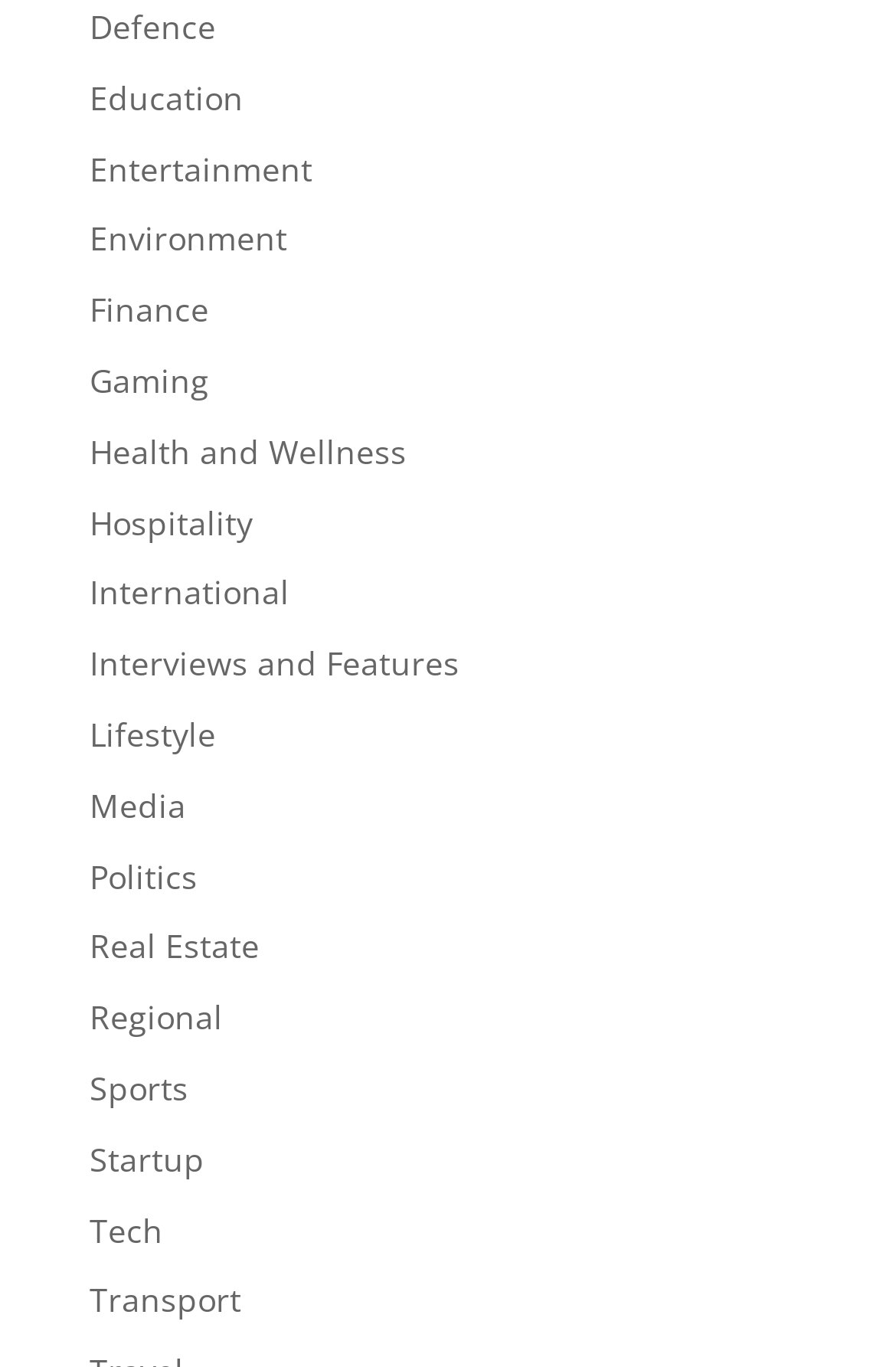Answer succinctly with a single word or phrase:
Is there a category for Technology?

Yes